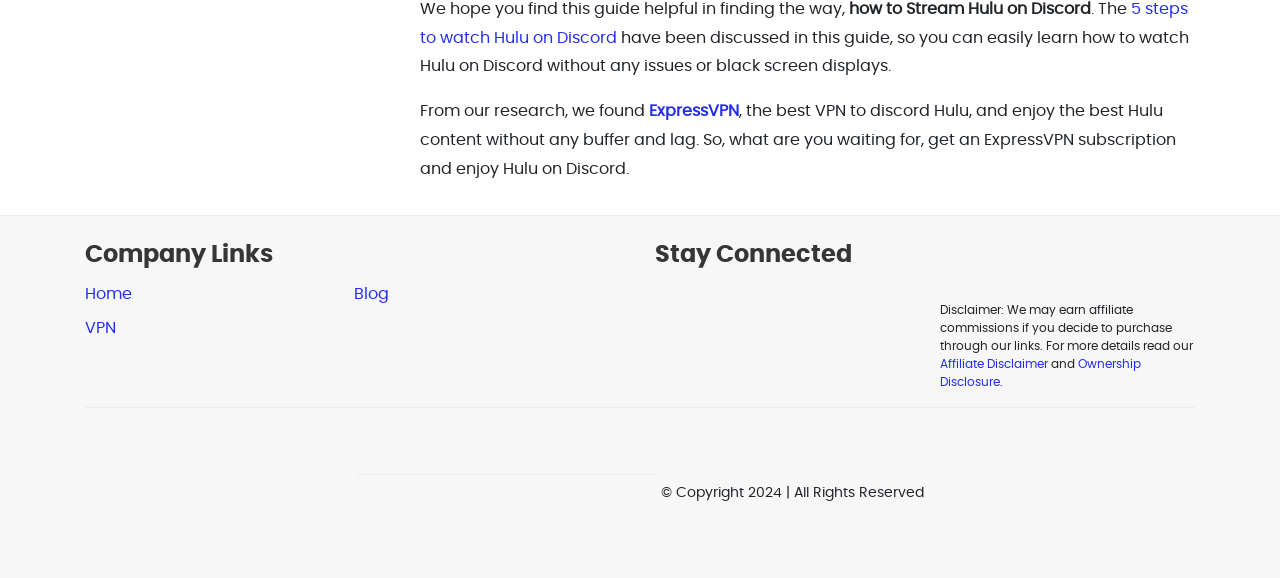Please respond to the question with a concise word or phrase:
What is the purpose of the links at the bottom of the page?

Company Links